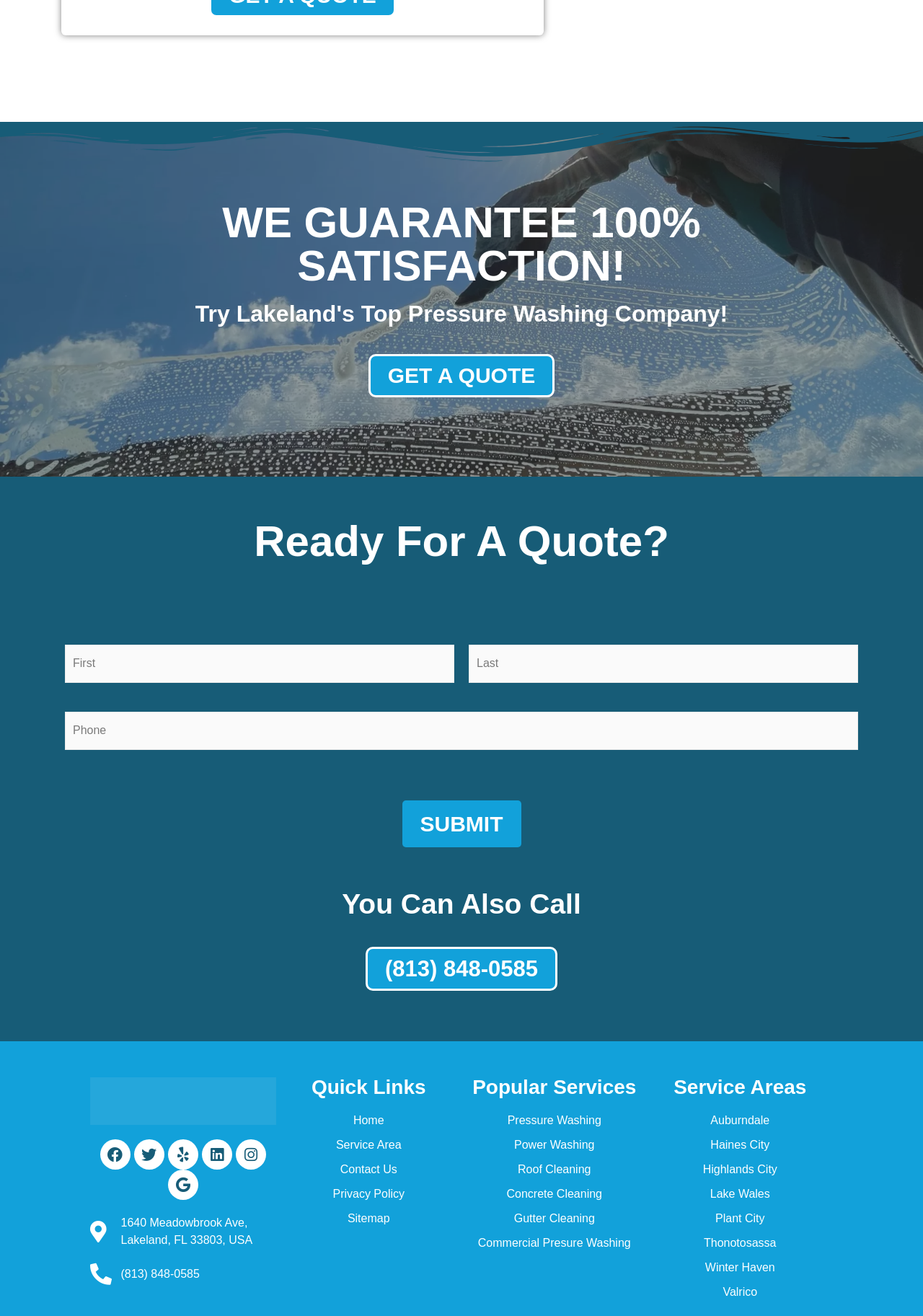Identify the bounding box of the UI component described as: "Highlands City".

[0.701, 0.882, 0.902, 0.895]